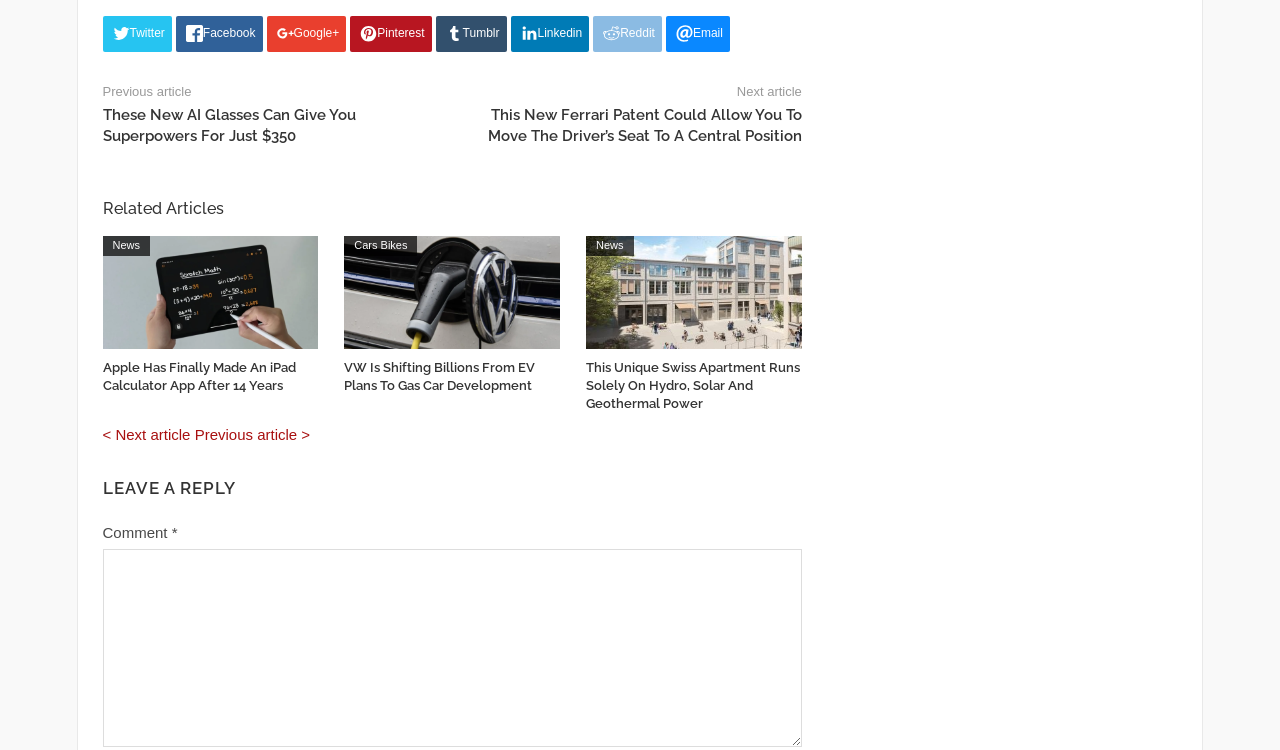Determine the coordinates of the bounding box for the clickable area needed to execute this instruction: "Check related articles".

[0.08, 0.264, 0.626, 0.294]